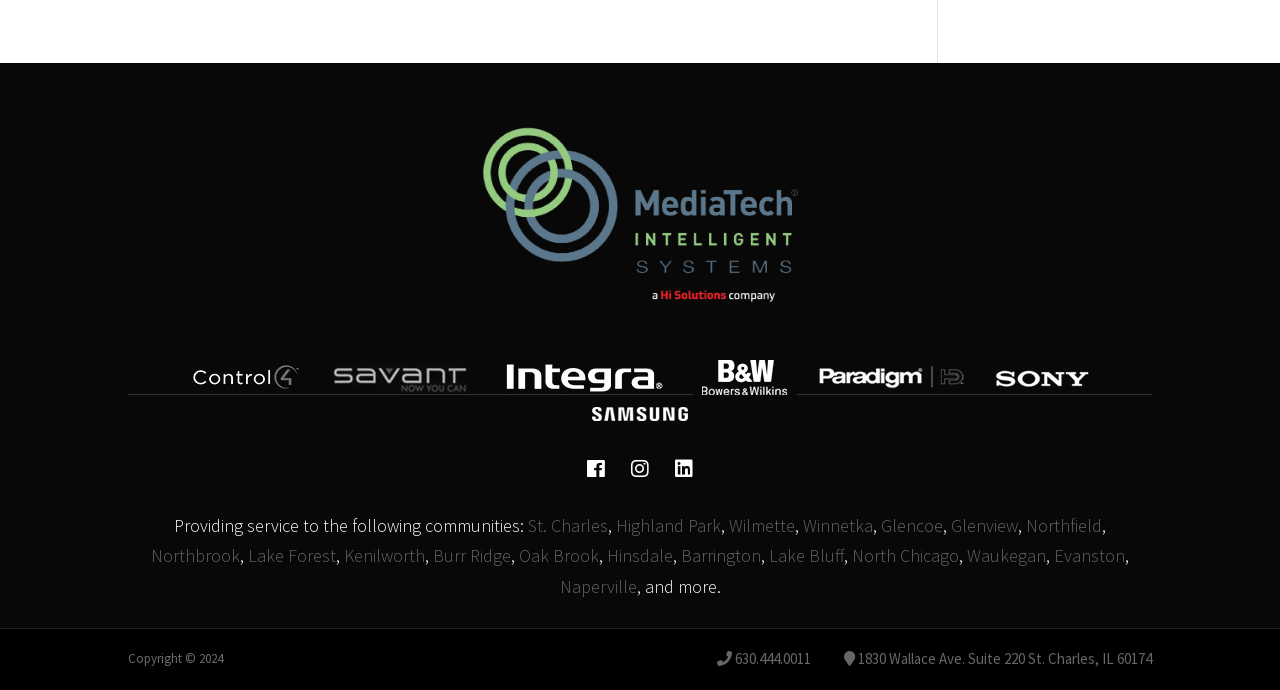What is the phone number of Mediatech?
Give a detailed response to the question by analyzing the screenshot.

The webpage displays the phone number 630.444.0011, which is likely the contact number for Mediatech.